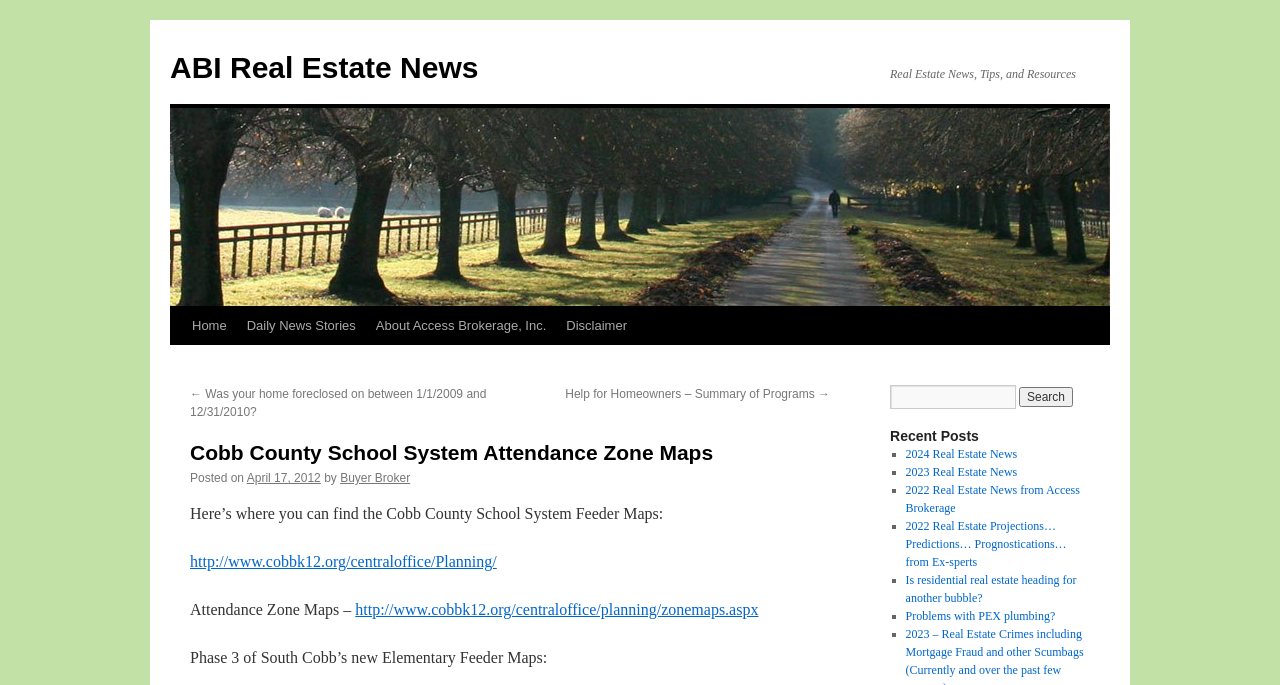Please provide a comprehensive response to the question below by analyzing the image: 
What is the name of the school system?

The name of the school system can be found in the heading 'Cobb County School System Attendance Zone Maps' which is located at the top of the webpage.